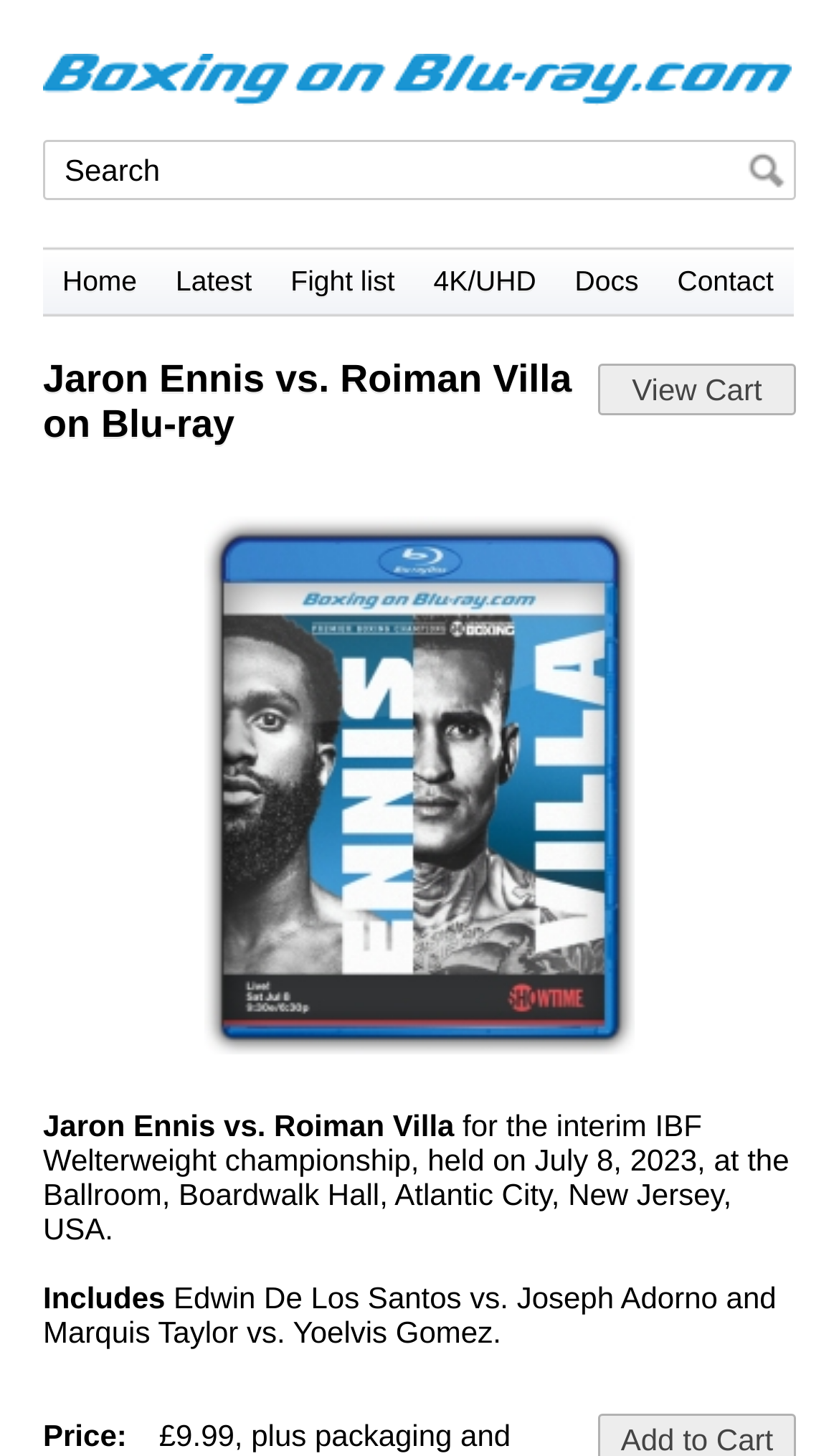Find and provide the bounding box coordinates for the UI element described here: "name="submit" title="View Cart" value="View Cart"". The coordinates should be given as four float numbers between 0 and 1: [left, top, right, bottom].

[0.713, 0.25, 0.949, 0.285]